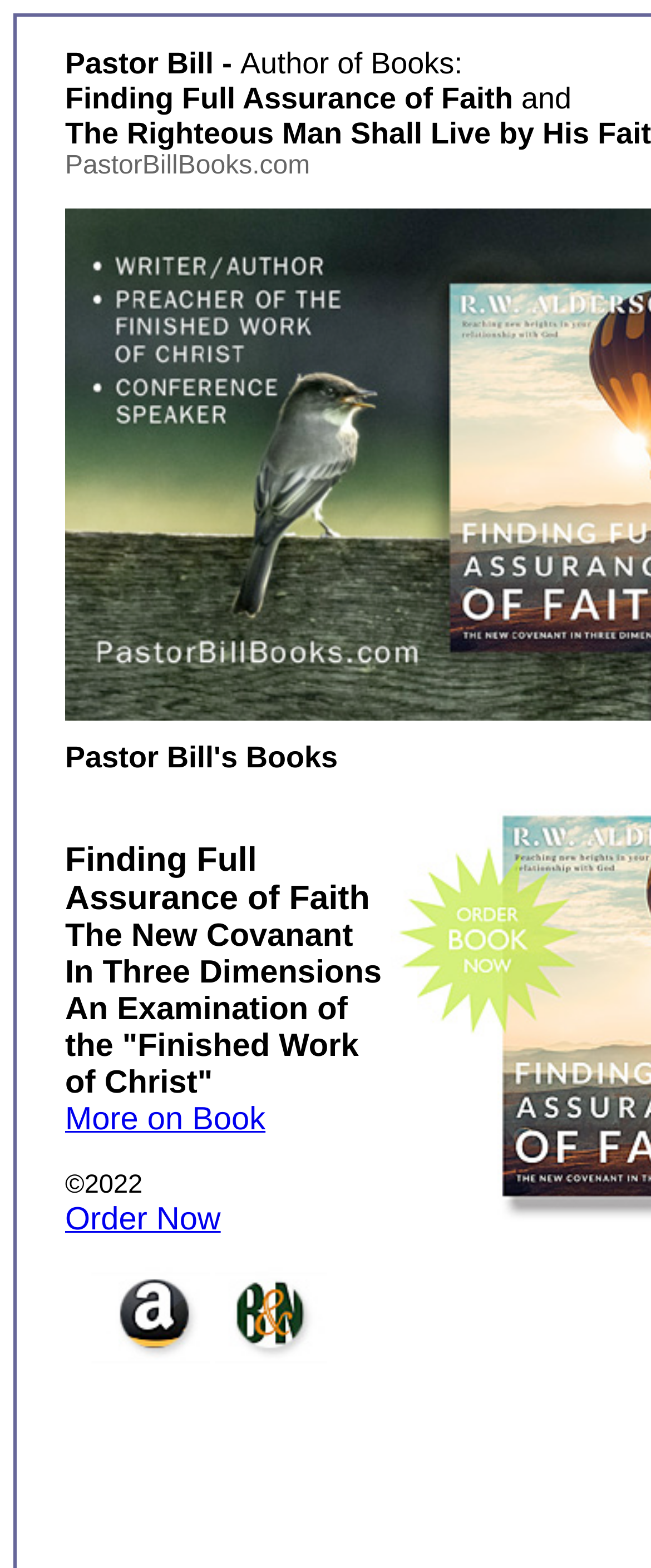What is the purpose of the 'Order Now' link?
Provide a detailed and well-explained answer to the question.

The 'Order Now' link is likely intended for users to purchase one of the books featured on the webpage, as it is placed near the book titles and descriptions.